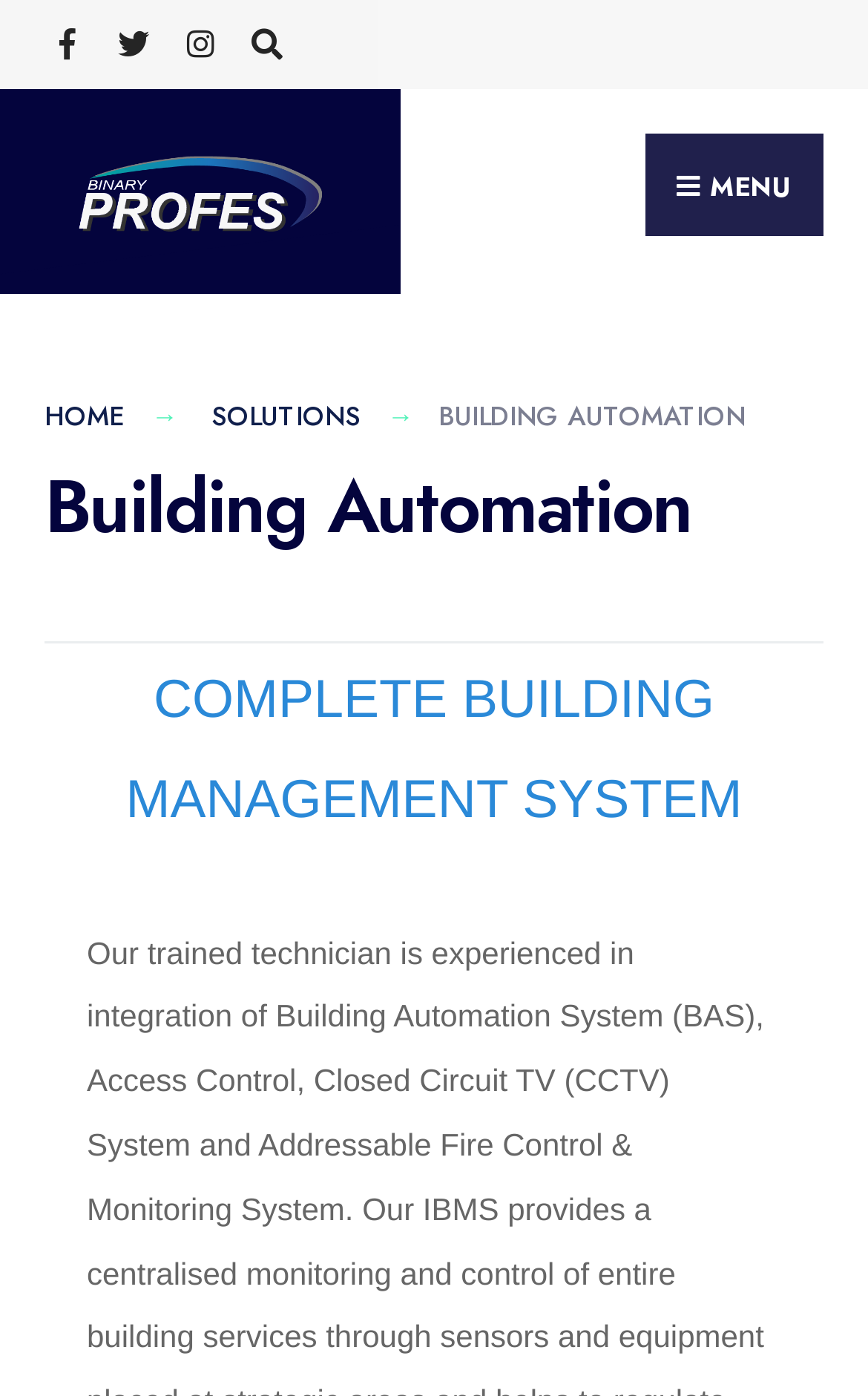Utilize the details in the image to thoroughly answer the following question: What is the company name?

The company name can be found in the top-left corner of the webpage, where it says 'Binary Profes – Professional Service and Solution | Your success is our success'.